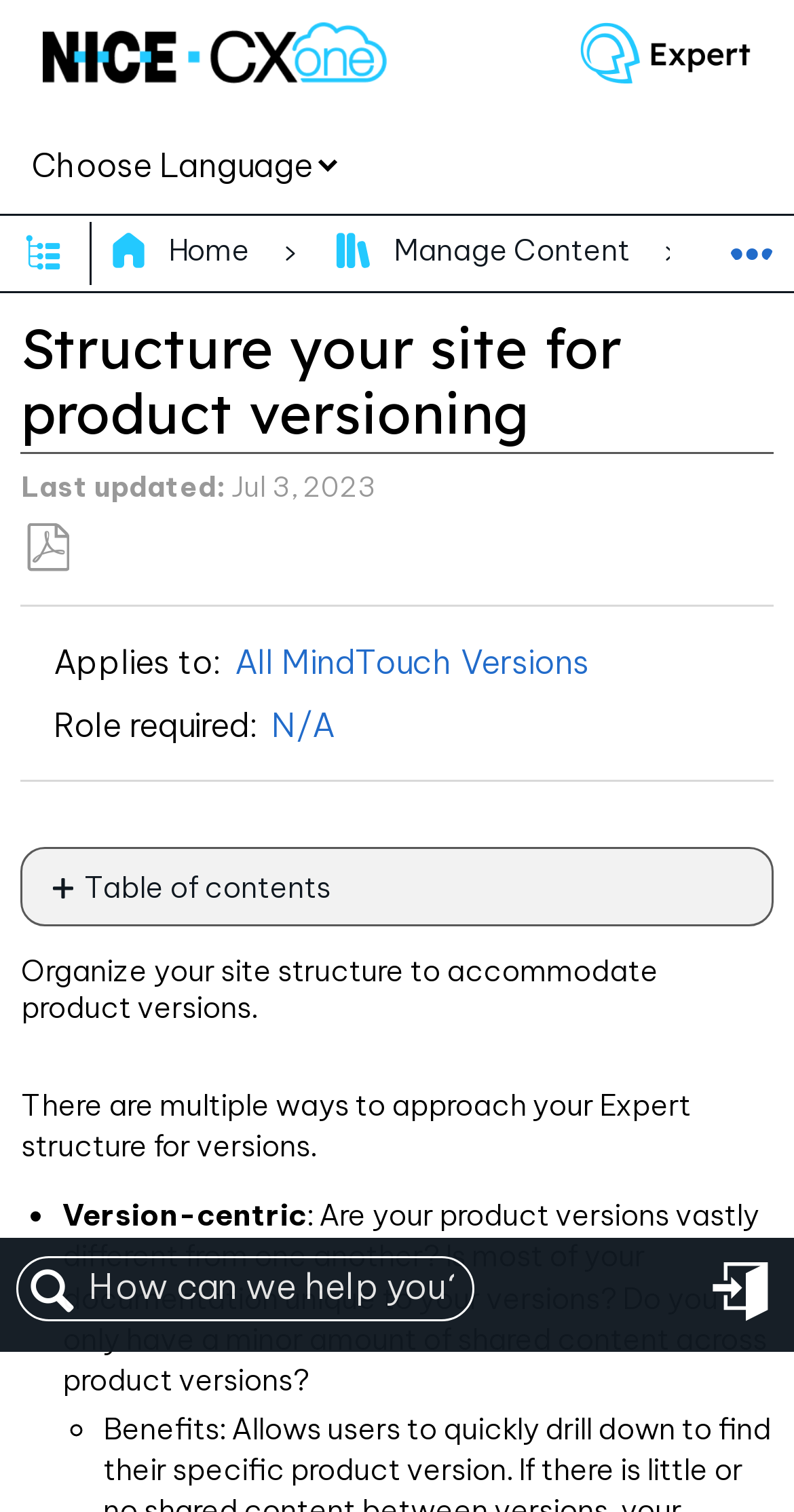What are the two types of structures mentioned on the webpage?
Please provide a single word or phrase as your answer based on the image.

Version-centric and Version-agnostic